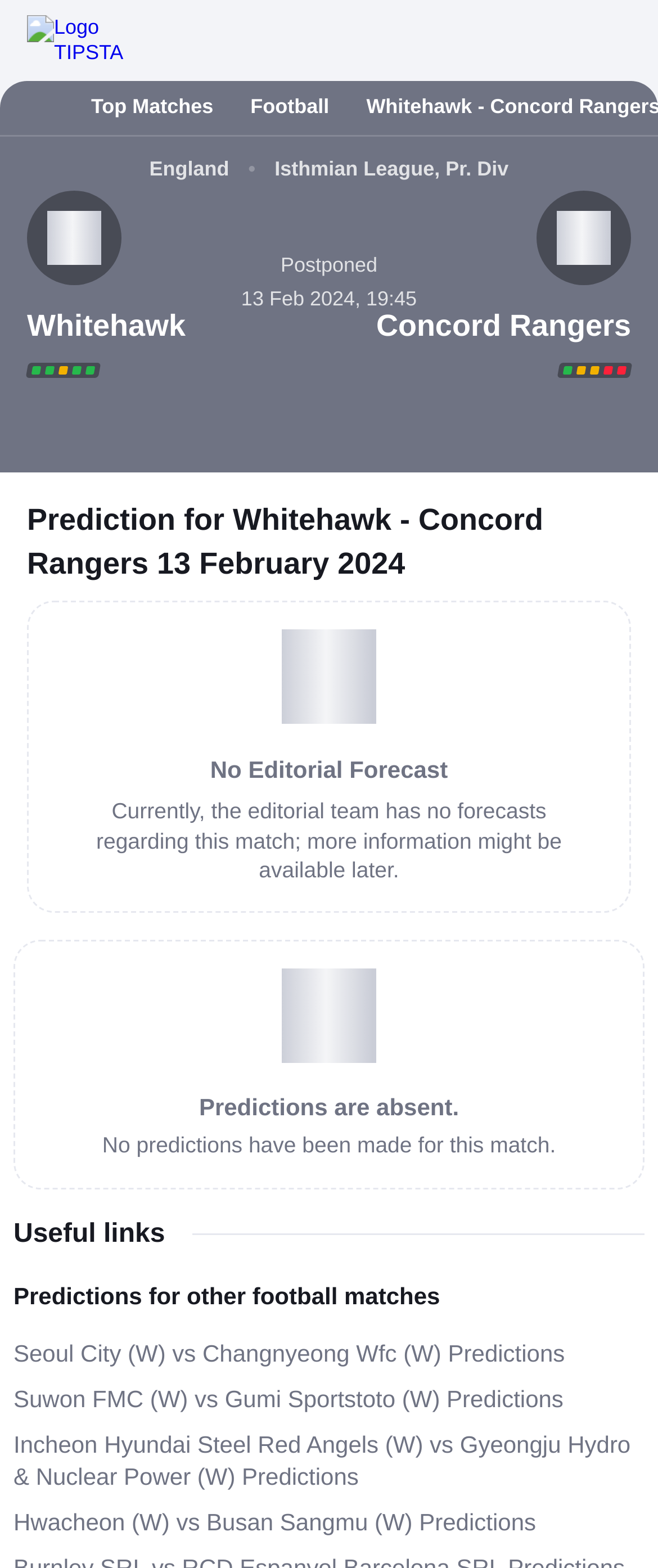Locate the bounding box coordinates of the area where you should click to accomplish the instruction: "Click the Logo TIPSTA".

[0.041, 0.009, 0.259, 0.043]